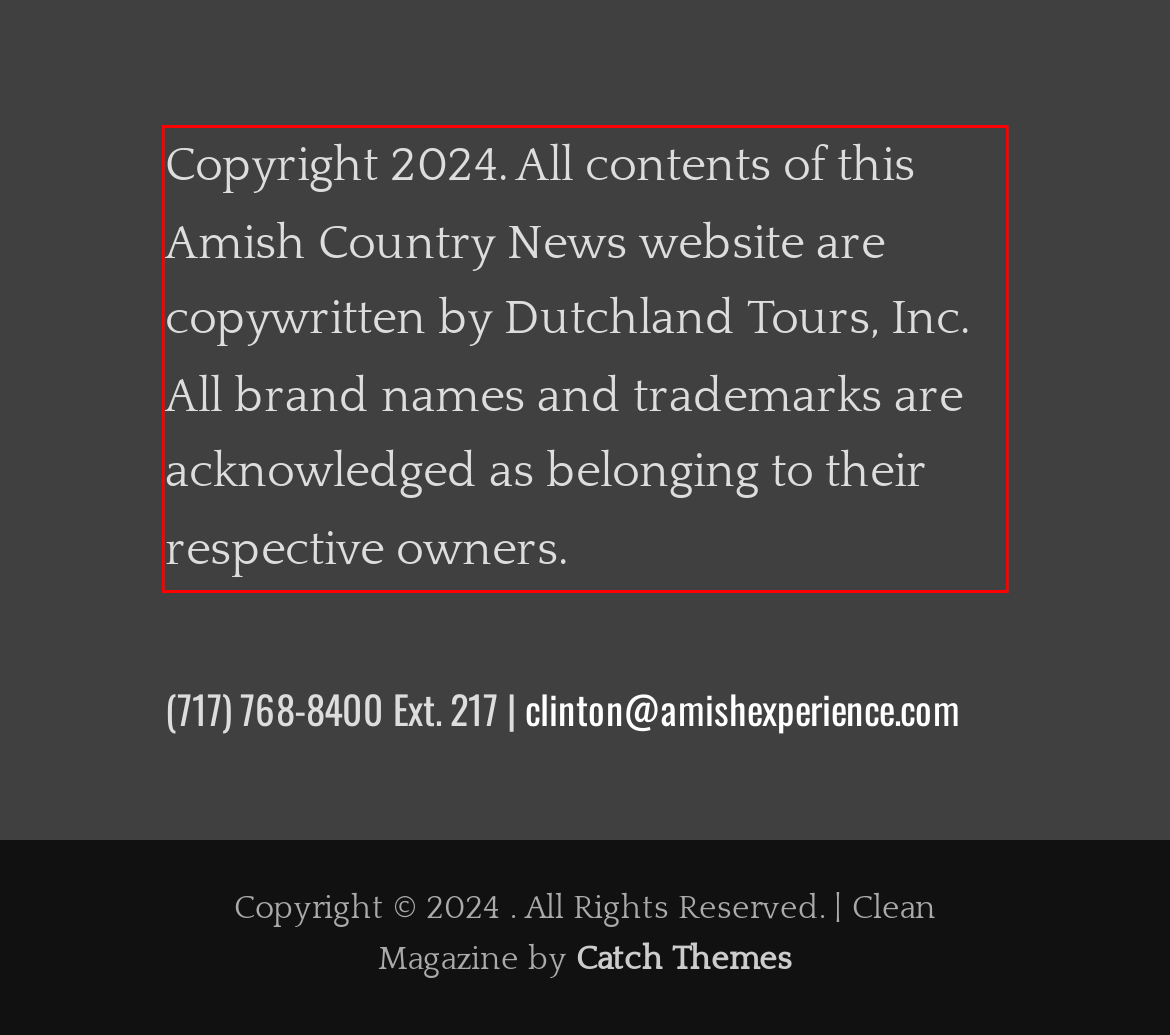Identify and extract the text within the red rectangle in the screenshot of the webpage.

Copyright 2024. All contents of this Amish Country News website are copywritten by Dutchland Tours, Inc. All brand names and trademarks are acknowledged as belonging to their respective owners.